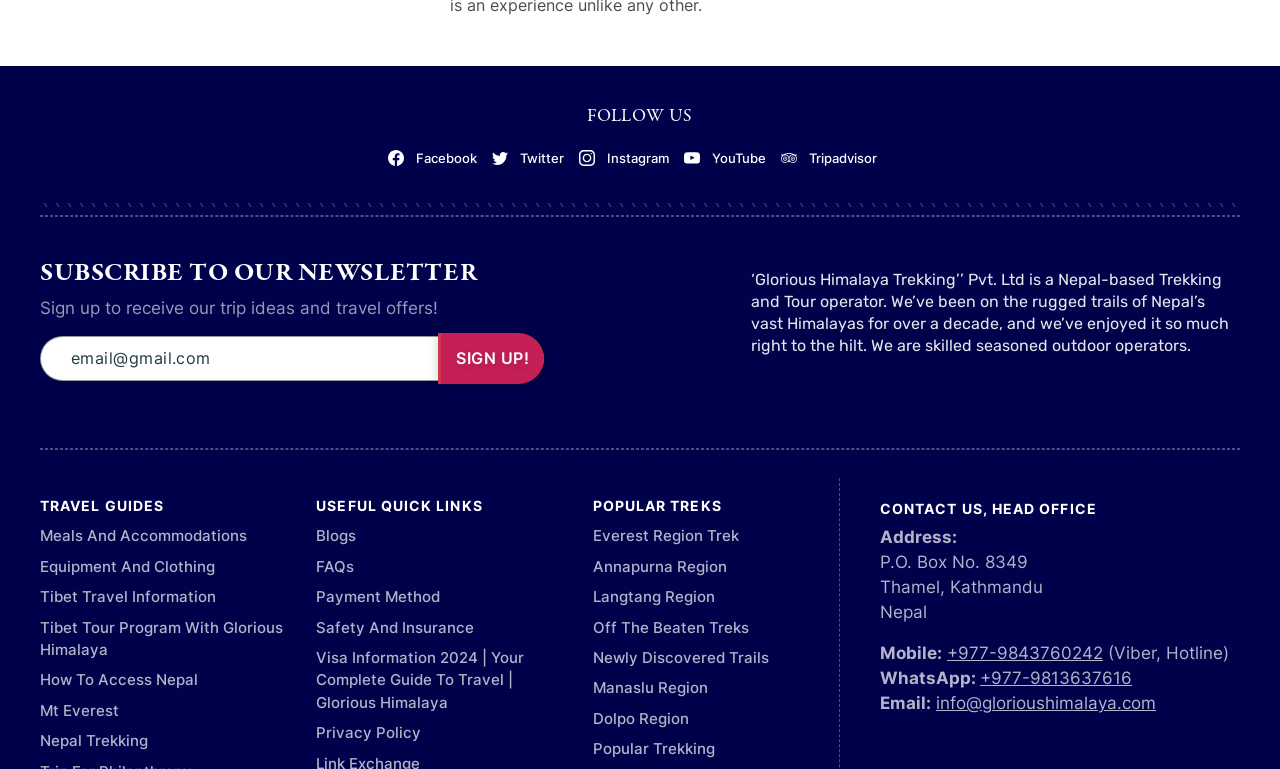Please determine the bounding box coordinates for the element with the description: "Manaslu Region".

[0.463, 0.882, 0.553, 0.907]